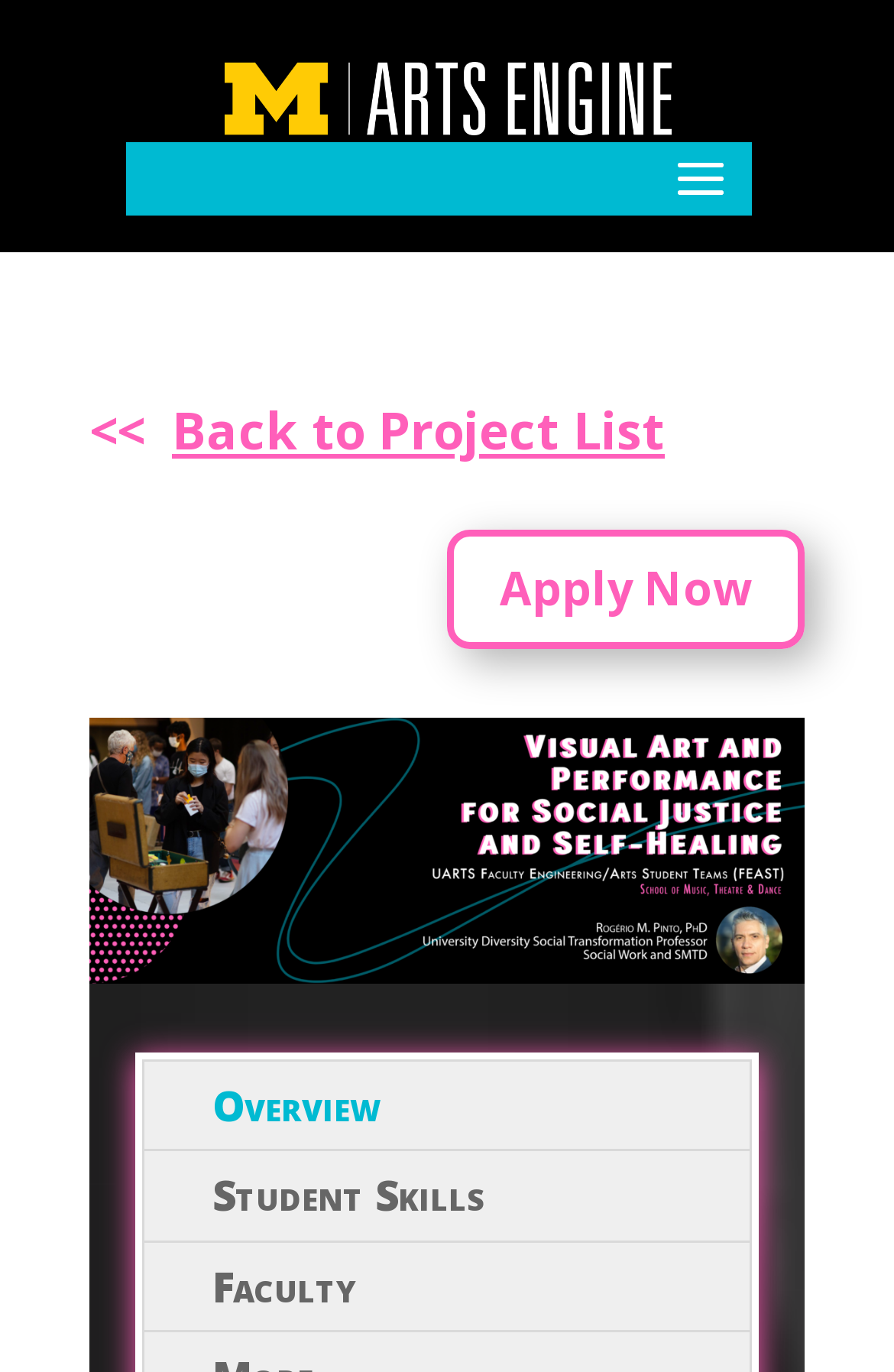What is the position of the image on the webpage?
Please utilize the information in the image to give a detailed response to the question.

I analyzed the bounding box coordinates of the image element, which are [0.1, 0.524, 0.9, 0.717]. The y1 and y2 values indicate that the image is positioned in the middle of the webpage.